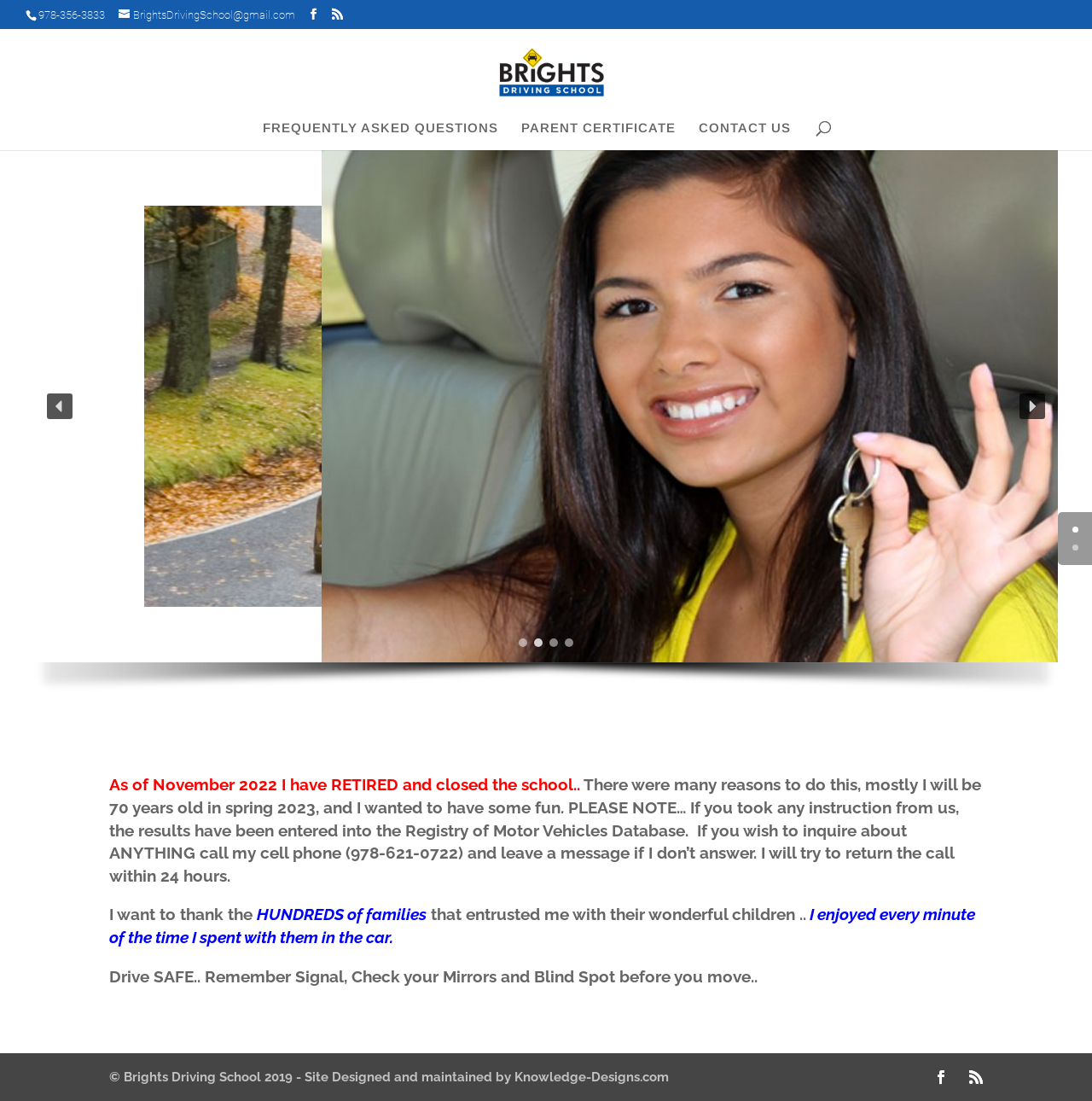Please identify the coordinates of the bounding box that should be clicked to fulfill this instruction: "Call the phone number".

[0.035, 0.008, 0.096, 0.019]